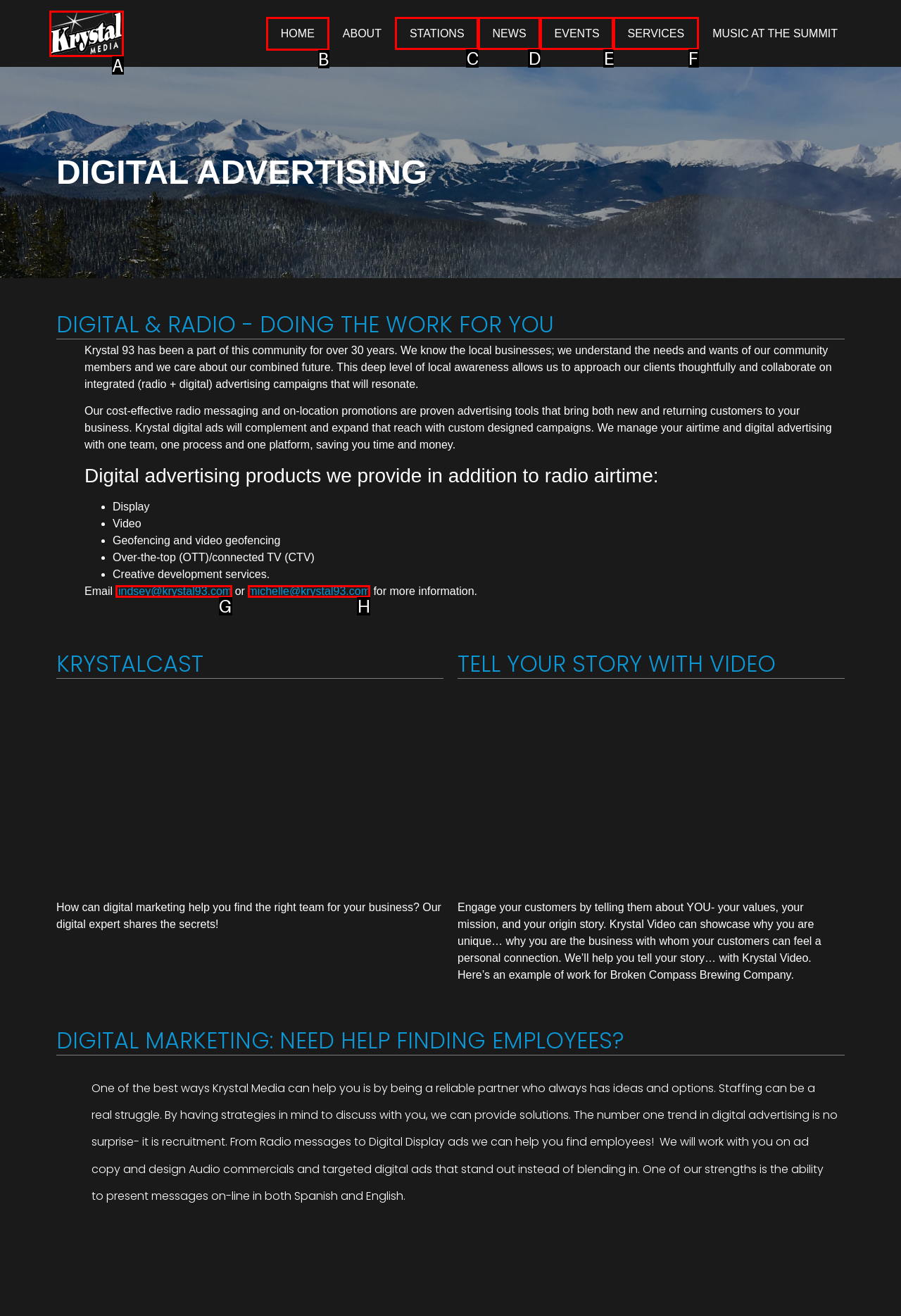Determine which option you need to click to execute the following task: Go to HOME page. Provide your answer as a single letter.

B